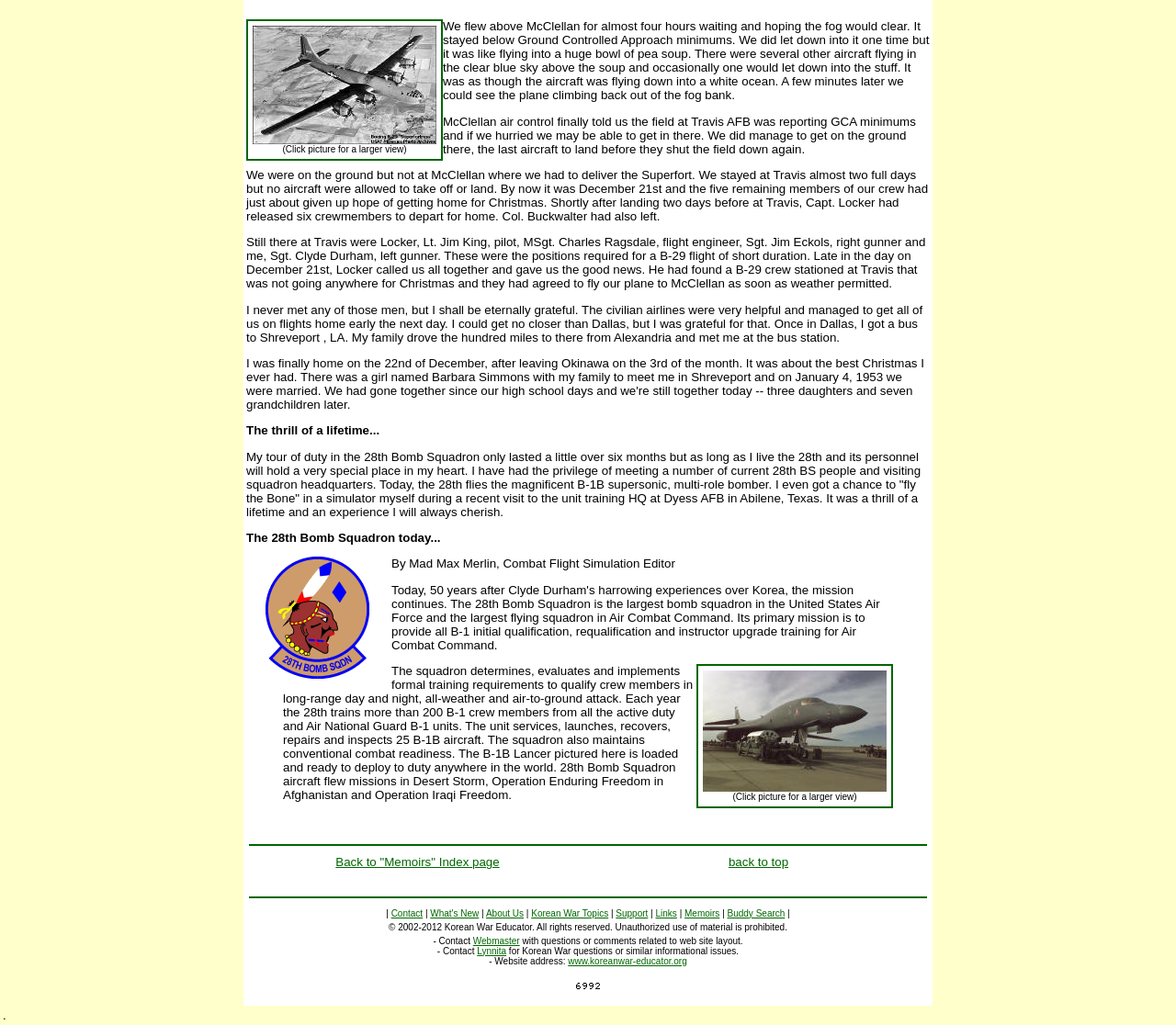Using the webpage screenshot, find the UI element described by Back to "Memoirs" Index page. Provide the bounding box coordinates in the format (top-left x, top-left y, bottom-right x, bottom-right y), ensuring all values are floating point numbers between 0 and 1.

[0.285, 0.835, 0.425, 0.848]